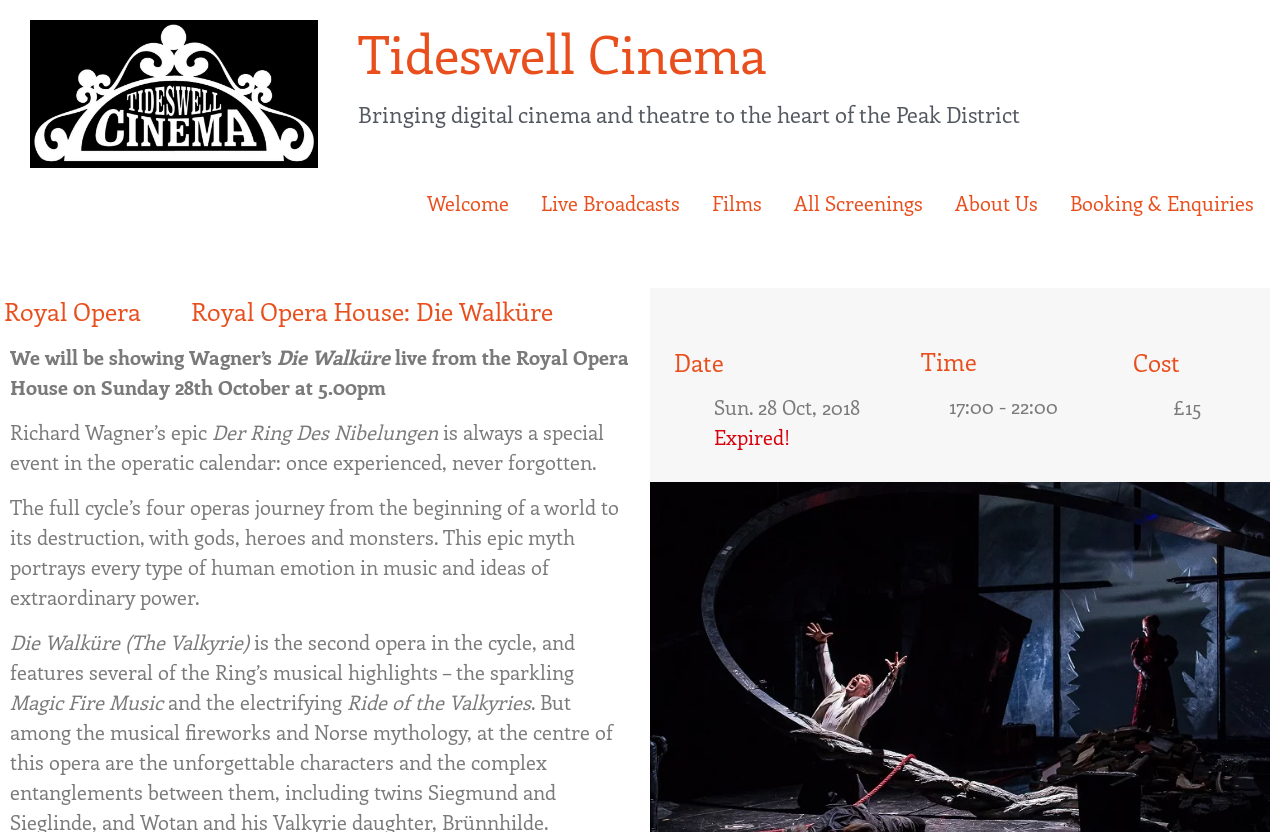What is the duration of the opera performance?
Please give a detailed and elaborate answer to the question based on the image.

I found the answer by looking at the description list detail element with the text '17:00 - 22:00' which is located under the 'Time' heading, indicating that it is the duration of the opera performance.